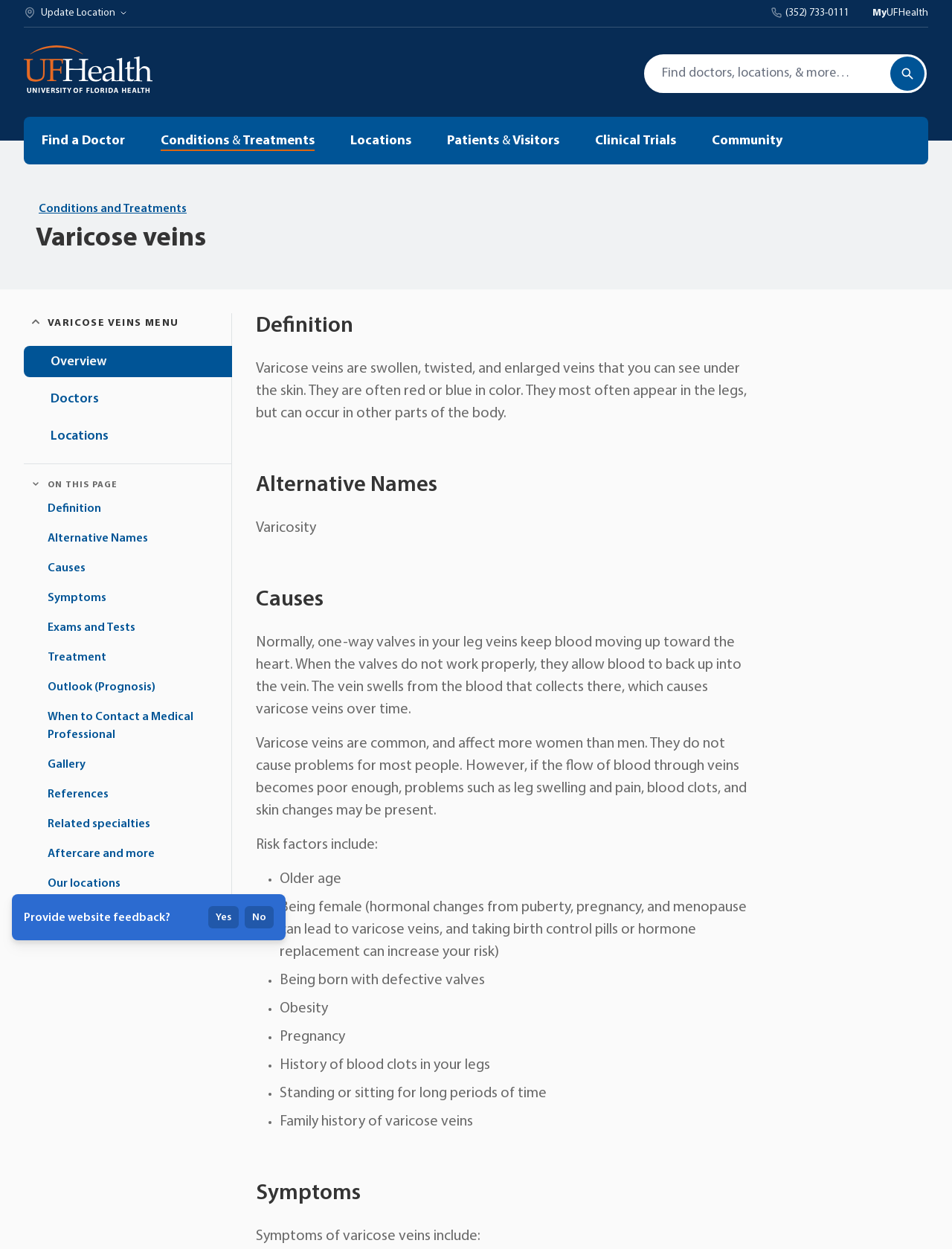How many links are there in the 'ON THIS PAGE' navigation?
Please answer the question with as much detail as possible using the screenshot.

The 'ON THIS PAGE' navigation is located at the right side of the webpage, and it contains 13 links, including 'Definition', 'Alternative Names', 'Causes', and so on.